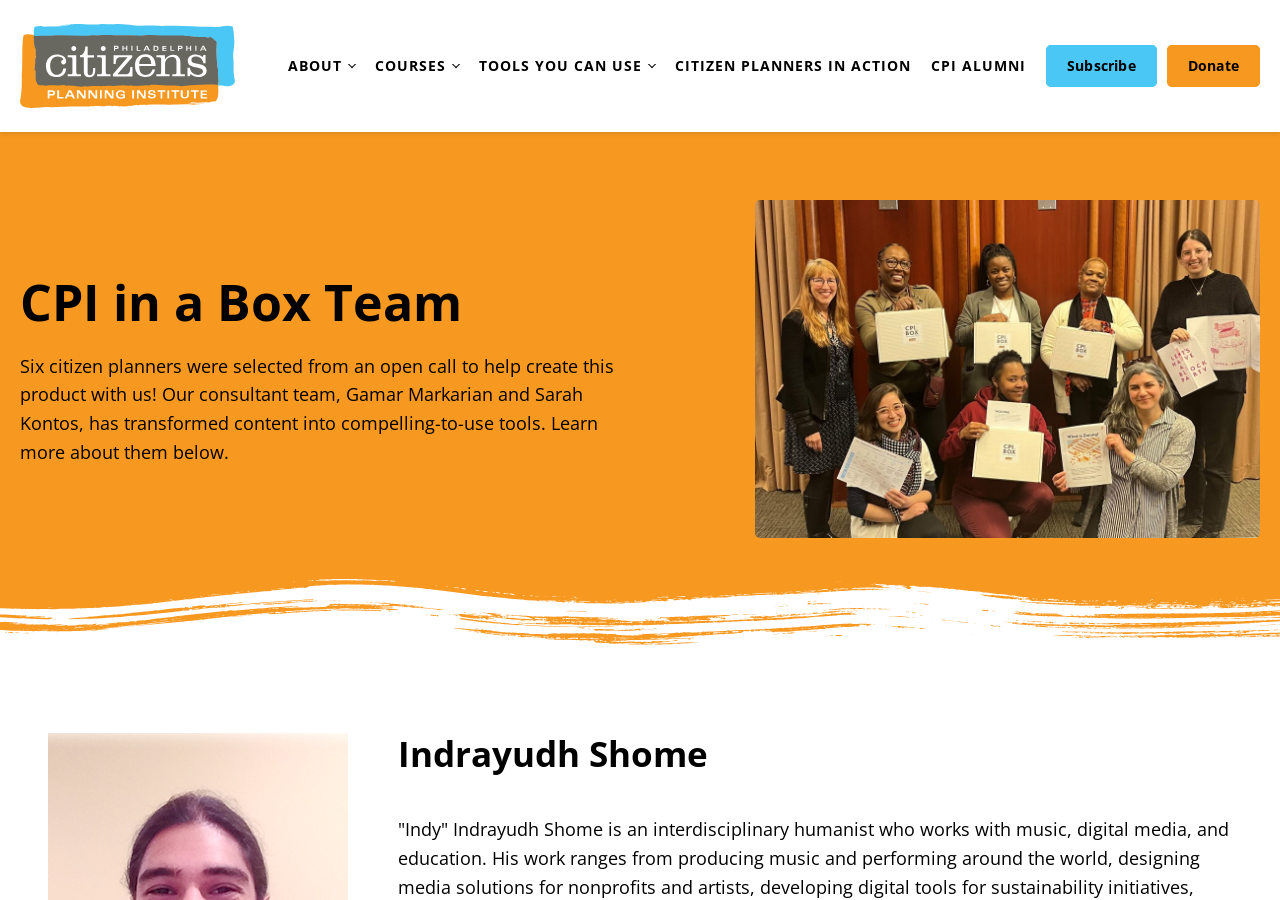Show me the bounding box coordinates of the clickable region to achieve the task as per the instruction: "Click the 'Facebook' link".

None